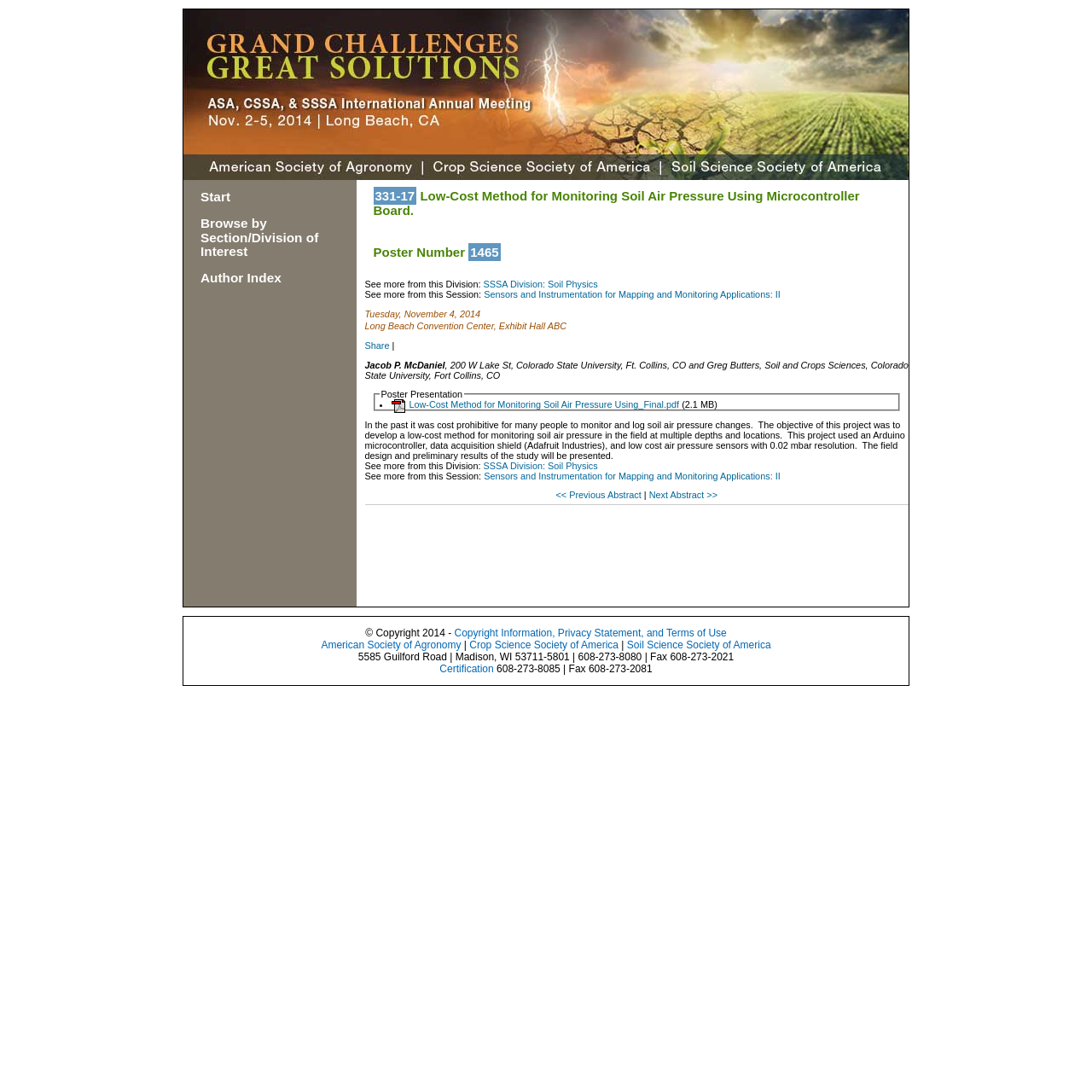Where is the Long Beach Convention Center located?
Please provide a comprehensive answer based on the information in the image.

I found the location of the Long Beach Convention Center by looking at the StaticText element with the text 'Long Beach Convention Center, Exhibit Hall ABC' which is located below the date 'Tuesday, November 4, 2014'.